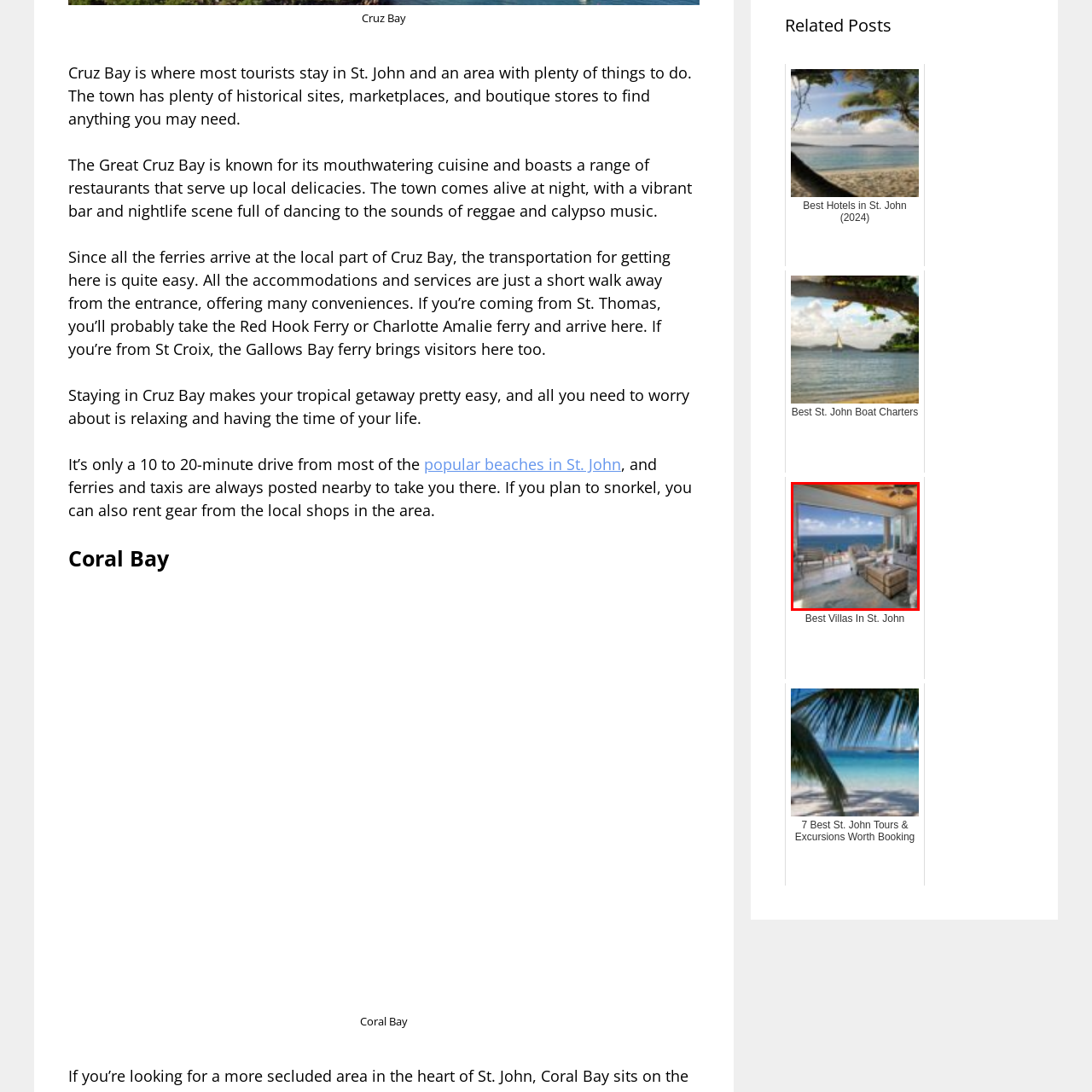Look at the section of the image marked by the red box and offer an in-depth answer to the next question considering the visual cues: What type of furniture is in the seating area?

The caption describes the seating area as being adorned with modern furniture, including a stylish coffee table and inviting couches. This suggests that the furniture is contemporary and sleek in design.